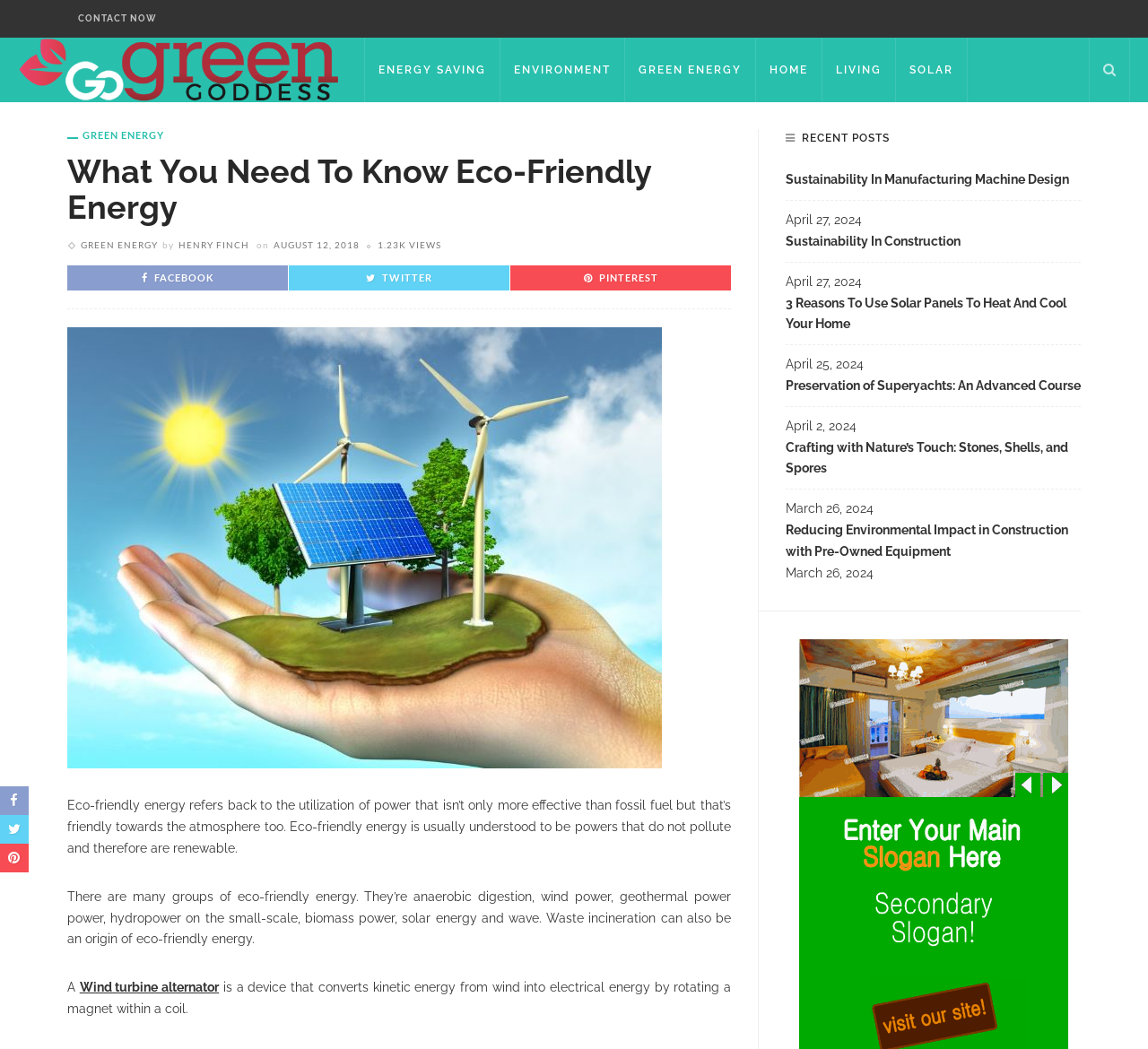From the element description Green Energy, predict the bounding box coordinates of the UI element. The coordinates must be specified in the format (top-left x, top-left y, bottom-right x, bottom-right y) and should be within the 0 to 1 range.

[0.545, 0.036, 0.659, 0.097]